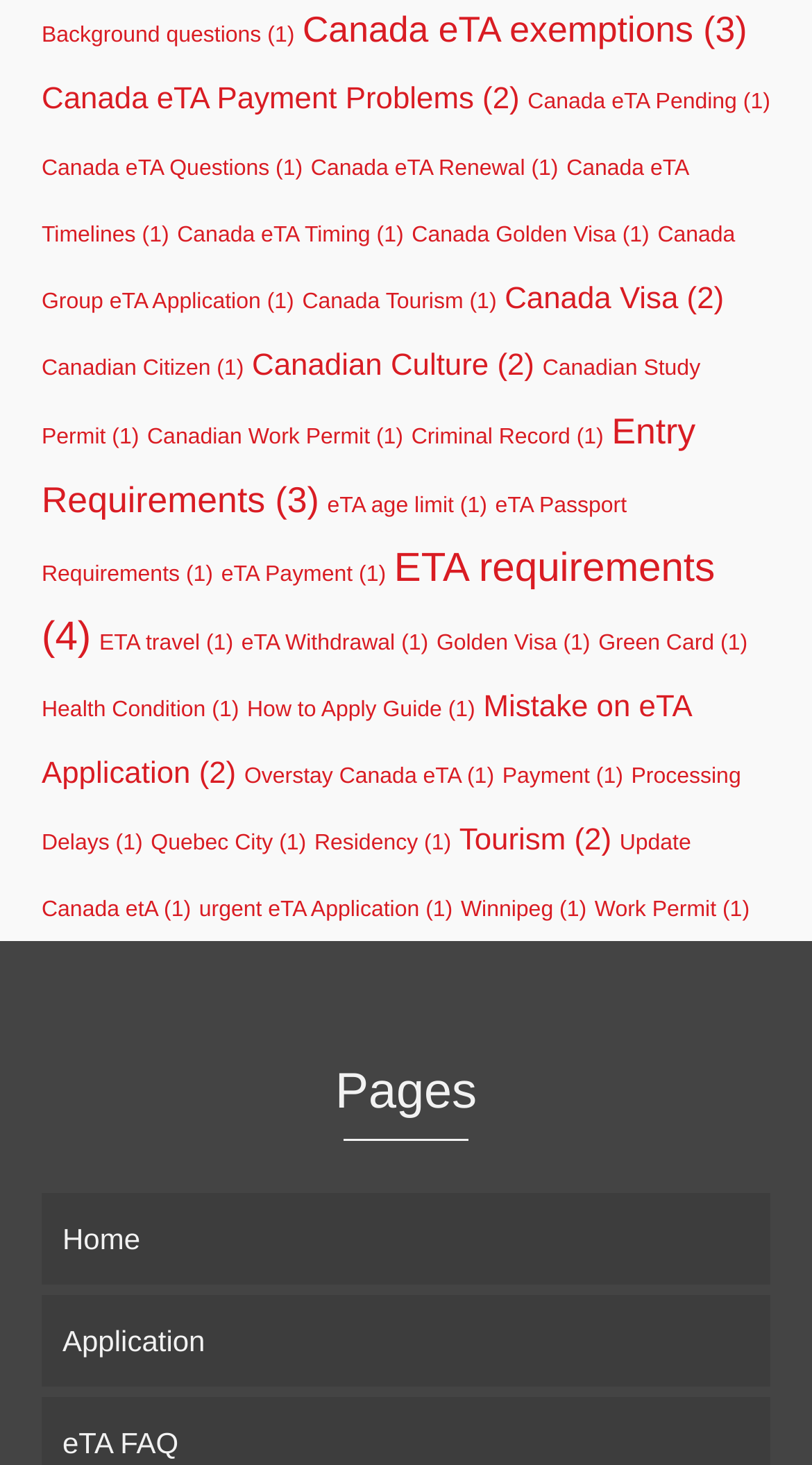Please pinpoint the bounding box coordinates for the region I should click to adhere to this instruction: "Learn about Canada Golden Visa".

[0.507, 0.153, 0.8, 0.17]